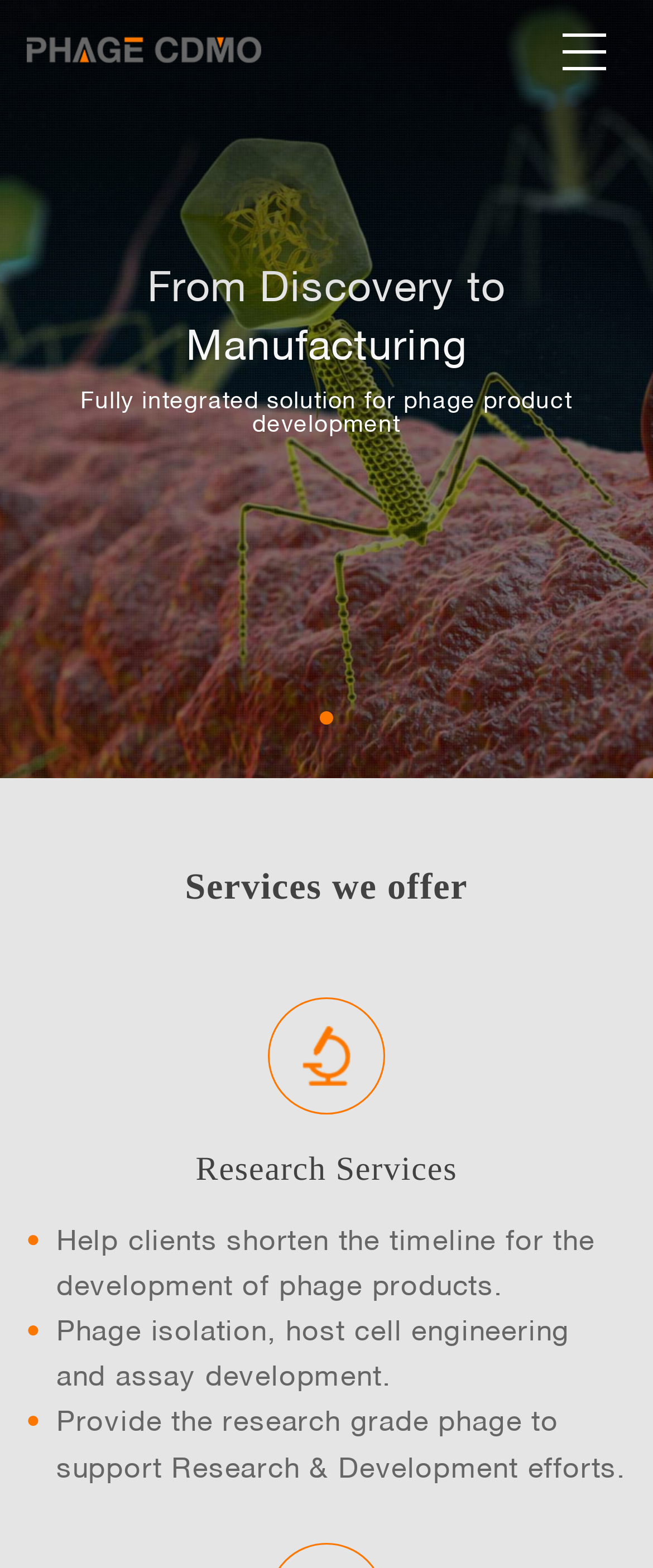What services are offered by the company?
Based on the image, give a concise answer in the form of a single word or short phrase.

Research Services